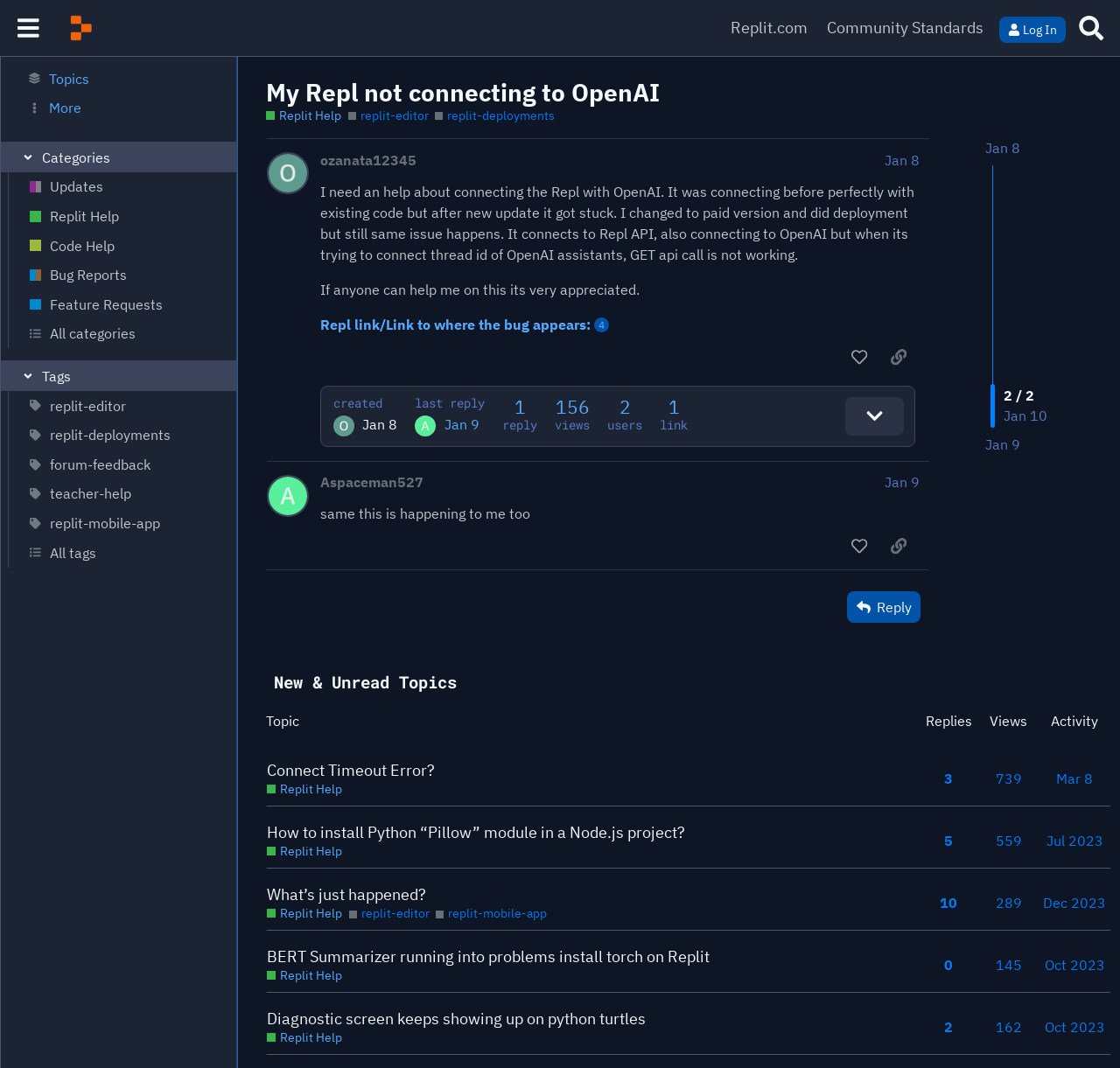Please find and report the bounding box coordinates of the element to click in order to perform the following action: "View the 'Replit Help' page". The coordinates should be expressed as four float numbers between 0 and 1, in the format [left, top, right, bottom].

[0.238, 0.101, 0.304, 0.116]